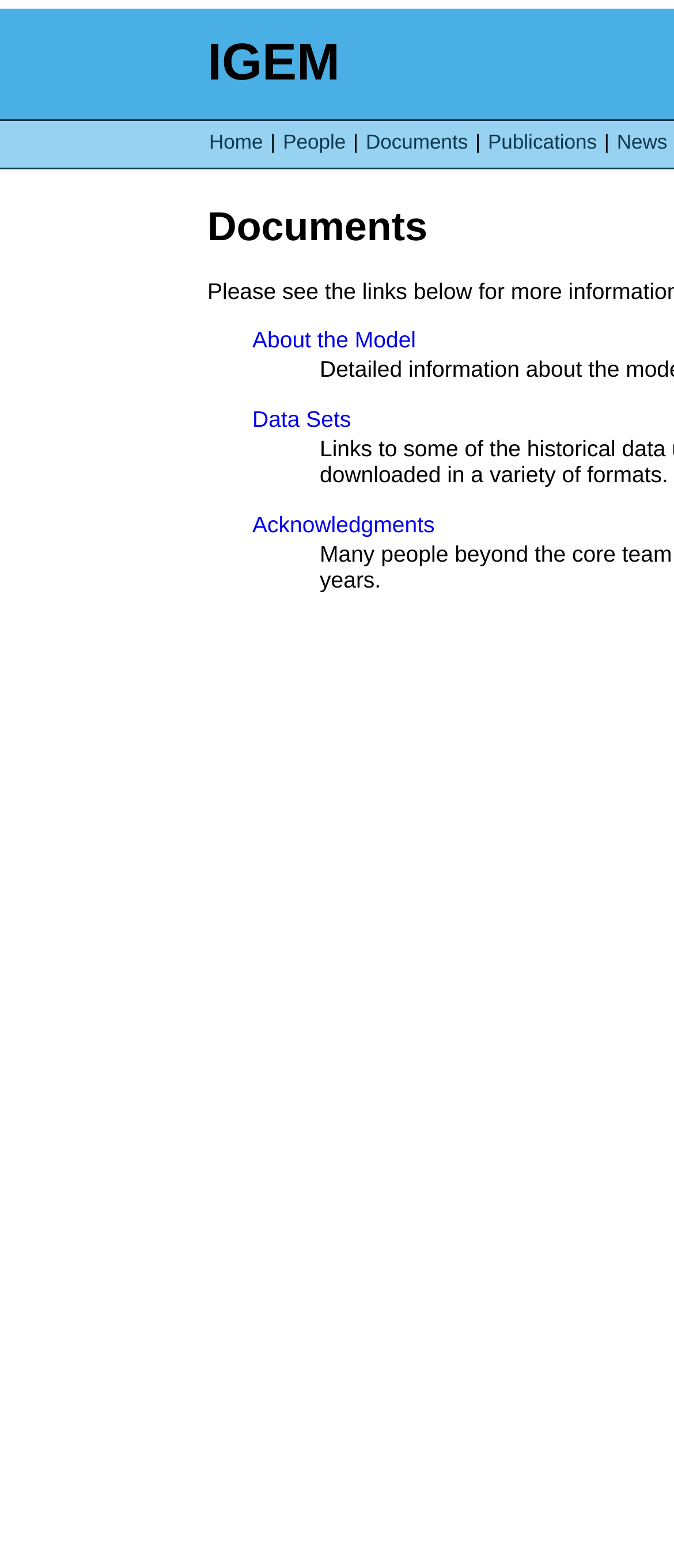Please provide a one-word or short phrase answer to the question:
What is the second sub-link under 'Documents'?

Data Sets